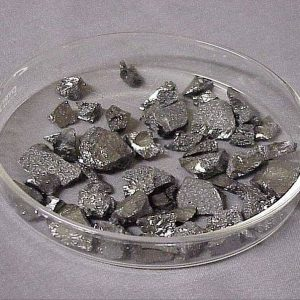What other minerals are mentioned as playing a significant role alongside boron in testosterone production?
Based on the image, provide your answer in one word or phrase.

Zinc and magnesium